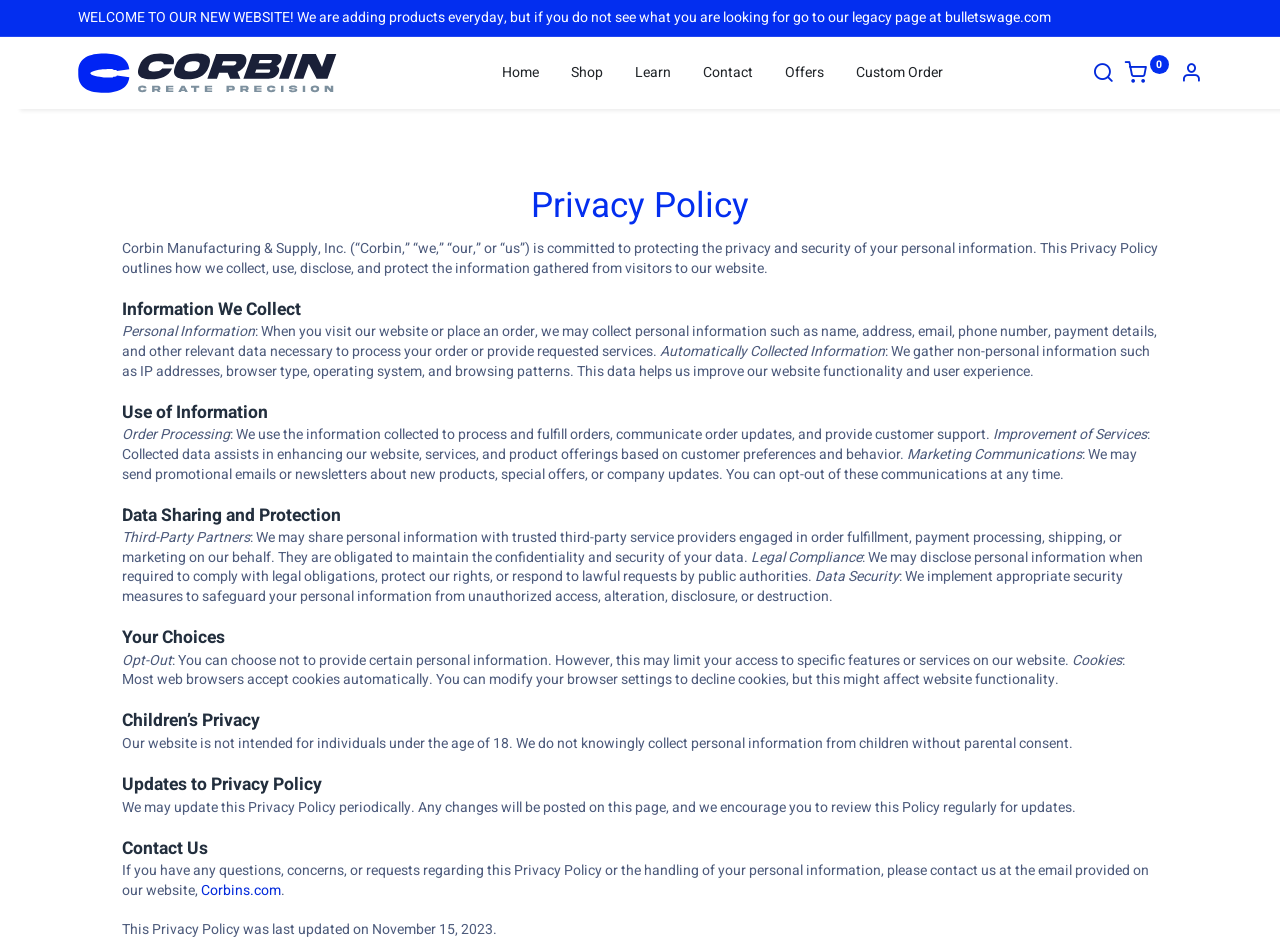Specify the bounding box coordinates of the region I need to click to perform the following instruction: "Contact Corbins". The coordinates must be four float numbers in the range of 0 to 1, i.e., [left, top, right, bottom].

[0.157, 0.929, 0.219, 0.951]